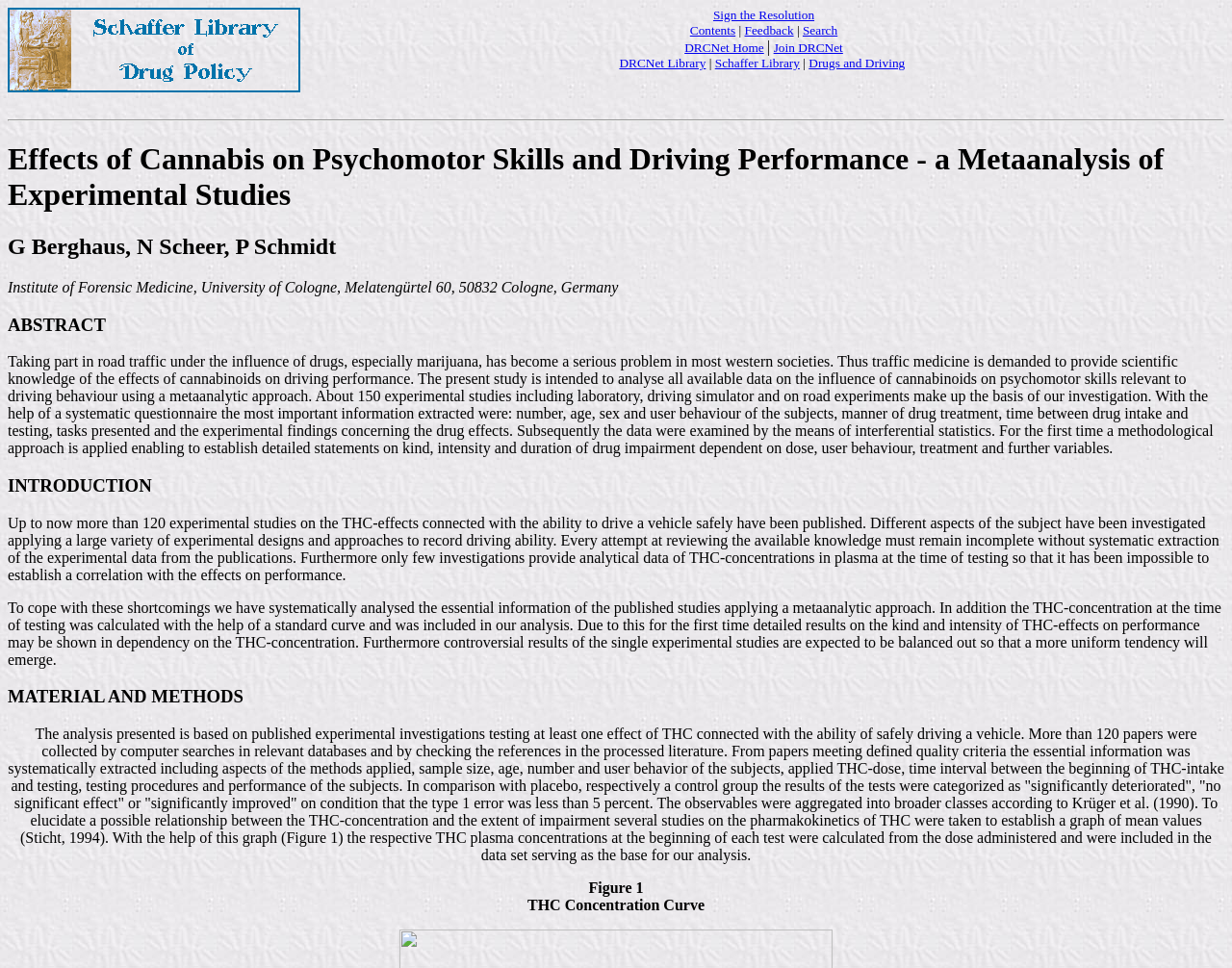Please provide a comprehensive answer to the question based on the screenshot: How many links are there in the top navigation bar?

I counted the links in the top navigation bar, which are 'Sign the Resolution', 'Contents', 'Feedback', 'Search', 'DRCNet Home', 'Join DRCNet', and 'DRCNet Library', so there are 7 links in total.